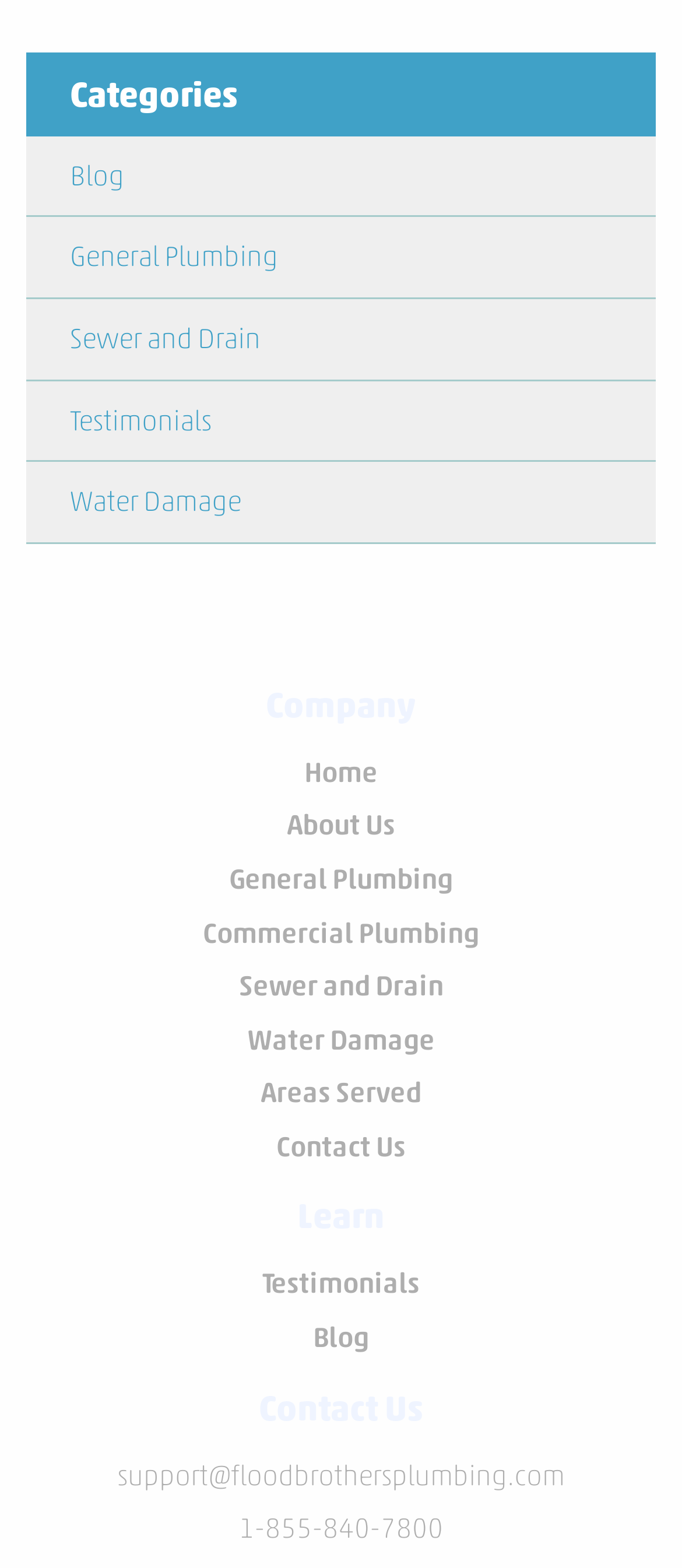Analyze the image and provide a detailed answer to the question: What is the last link listed under 'Learn'?

The last link listed under 'Learn' is 'Blog' which is a link element located at the bottom of the webpage with a bounding box of [0.459, 0.842, 0.541, 0.864].